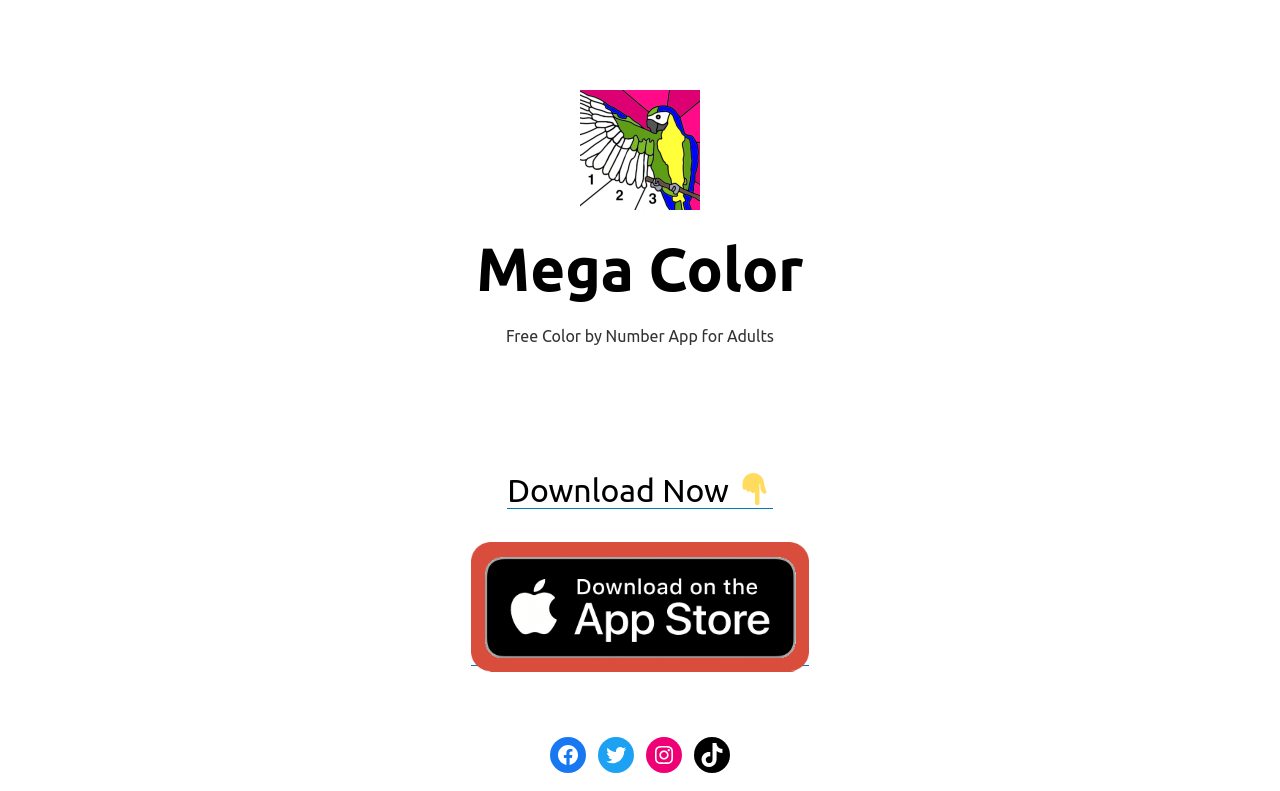Identify the bounding box for the UI element specified in this description: "TikTok". The coordinates must be four float numbers between 0 and 1, formatted as [left, top, right, bottom].

[0.542, 0.931, 0.57, 0.977]